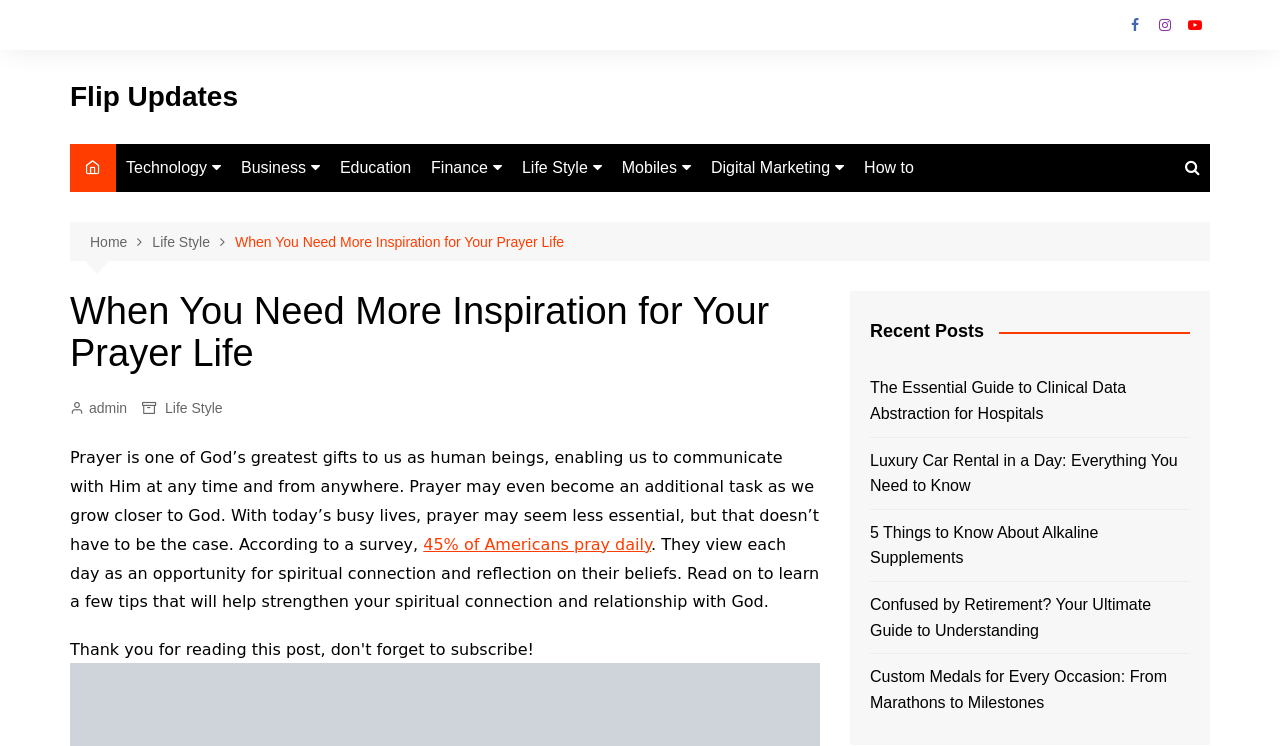Identify the bounding box coordinates for the element you need to click to achieve the following task: "View the post about Alkaline Supplements". The coordinates must be four float values ranging from 0 to 1, formatted as [left, top, right, bottom].

[0.68, 0.697, 0.93, 0.765]